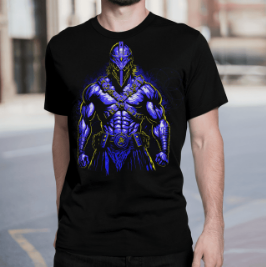Please answer the following question using a single word or phrase: What is the theme of the 'Legends Aren't Born They Are Built' collection?

Resilience and personal empowerment